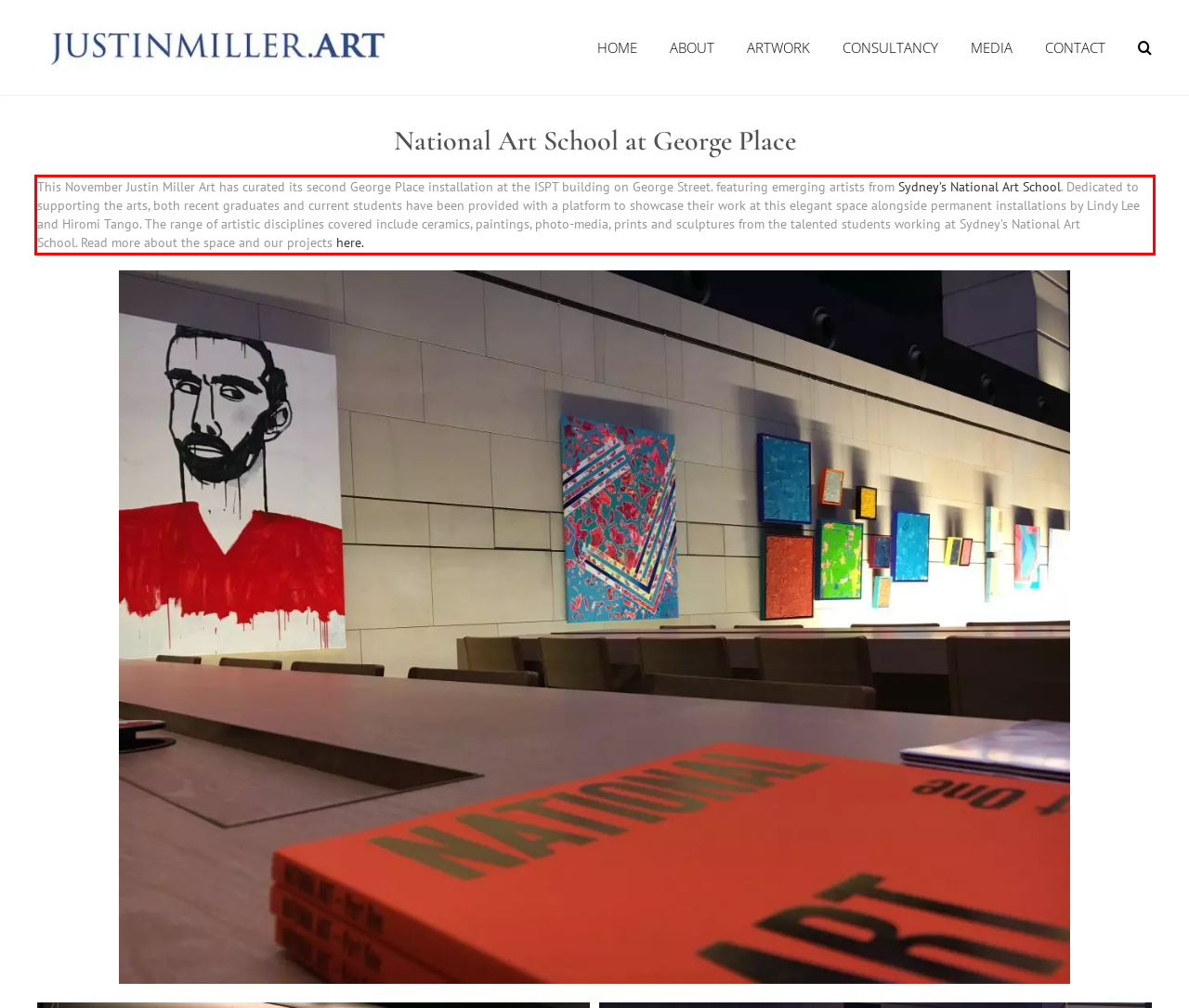You have a screenshot of a webpage with a UI element highlighted by a red bounding box. Use OCR to obtain the text within this highlighted area.

This November Justin Miller Art has curated its second George Place installation at the ISPT building on George Street. featuring emerging artists from Sydney’s National Art School. Dedicated to supporting the arts, both recent graduates and current students have been provided with a platform to showcase their work at this elegant space alongside permanent installations by Lindy Lee and Hiromi Tango. The range of artistic disciplines covered include ceramics, paintings, photo-media, prints and sculptures from the talented students working at Sydney’s National Art School. Read more about the space and our projects here.